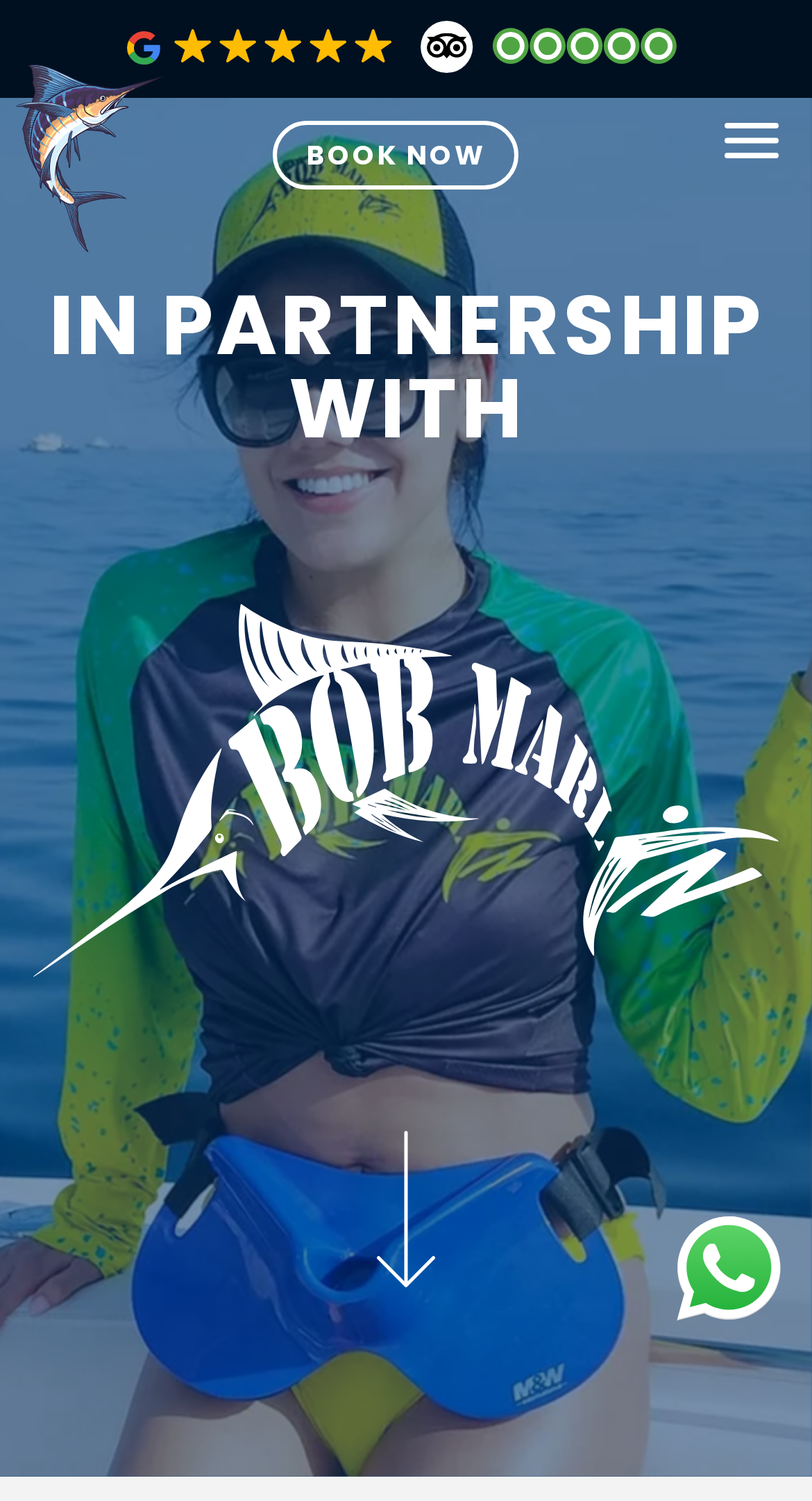Offer a meticulous caption that includes all visible features of the webpage.

The webpage is about a partnership between a luxury fishing charter company and Bob Marlin, an expert in watersports attire. At the top left of the page, there is a link with no text. Below it, there is a prominent "BOOK NOW" link. On the top right, there is another link with no text. 

The main content of the page is divided into three equal sections, each taking up the full width of the page. These sections are stacked vertically, with no gaps in between. 

In the middle of the page, there is a heading that reads "IN PARTNERSHIP WITH". Below this heading, there is a link with no text. 

At the bottom of the page, there is a "WhatsApp us" button, accompanied by an image of the WhatsApp logo. This button is positioned near the bottom right corner of the page.